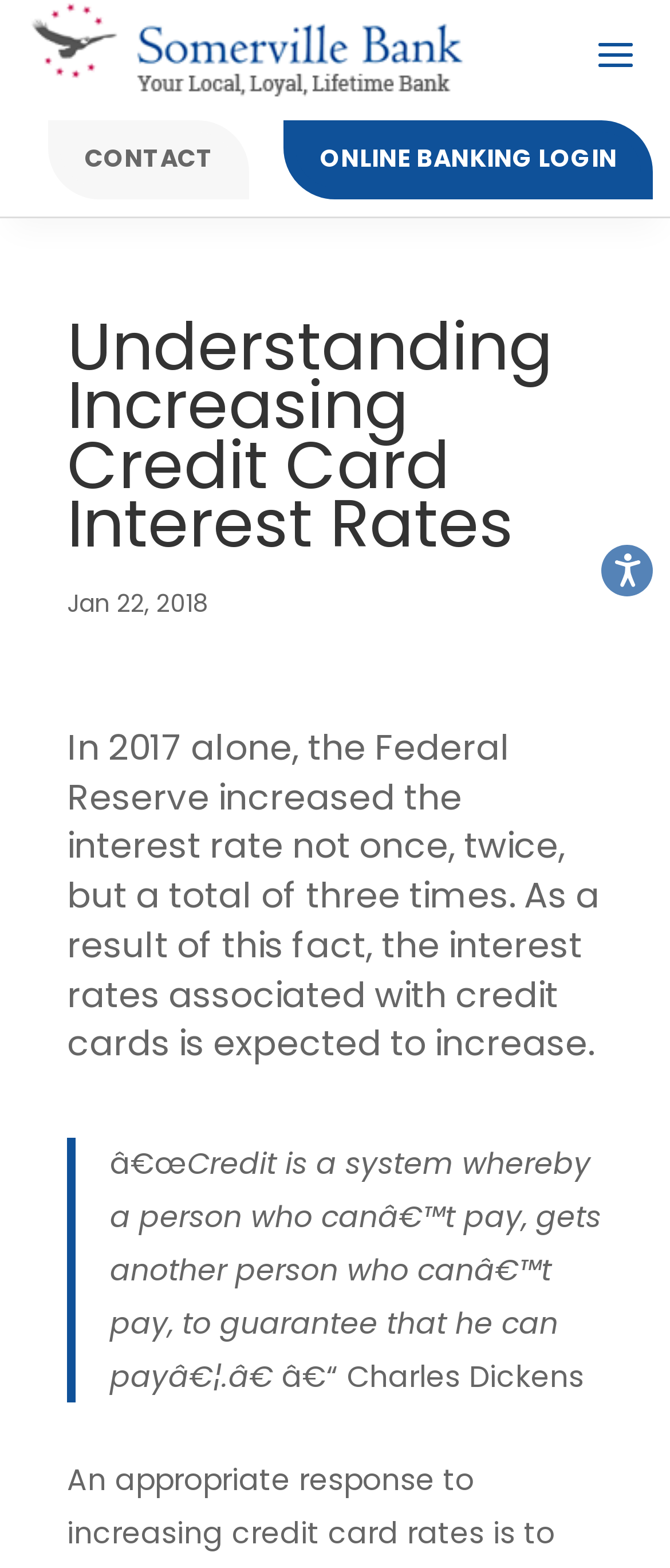Find the main header of the webpage and produce its text content.

Understanding Increasing Credit Card Interest Rates